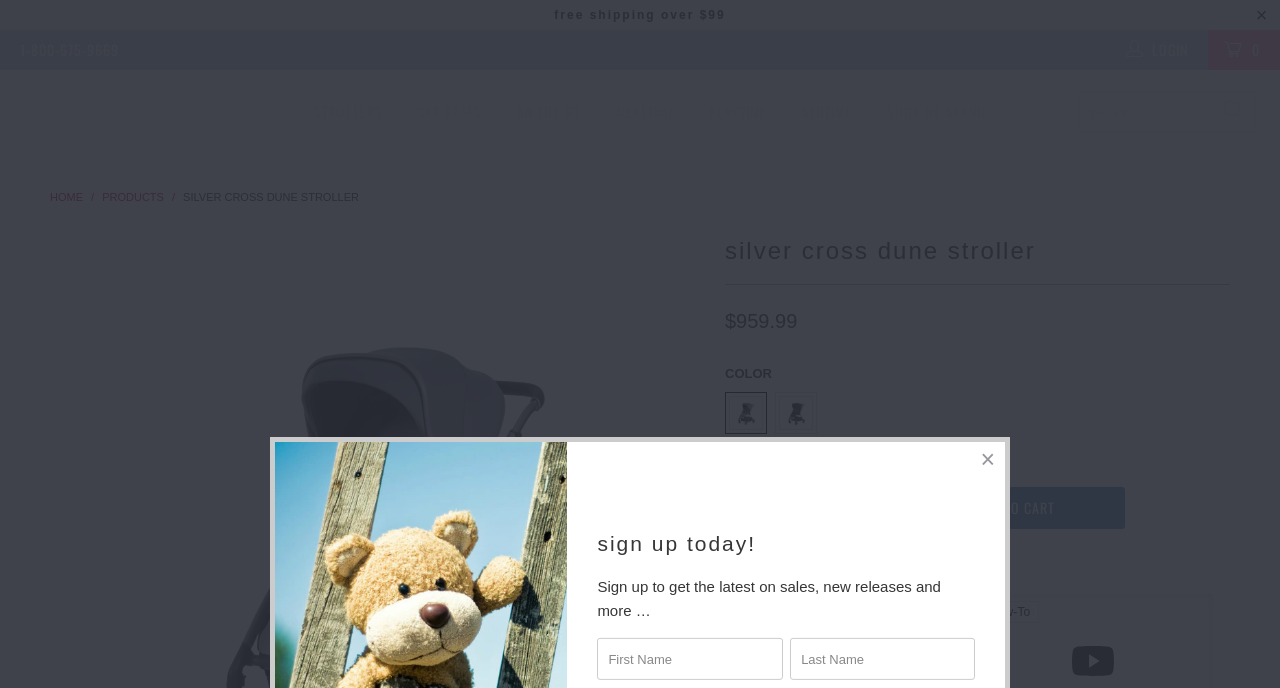Reply to the question with a single word or phrase:
What is the minimum quantity that can be added to the cart?

1